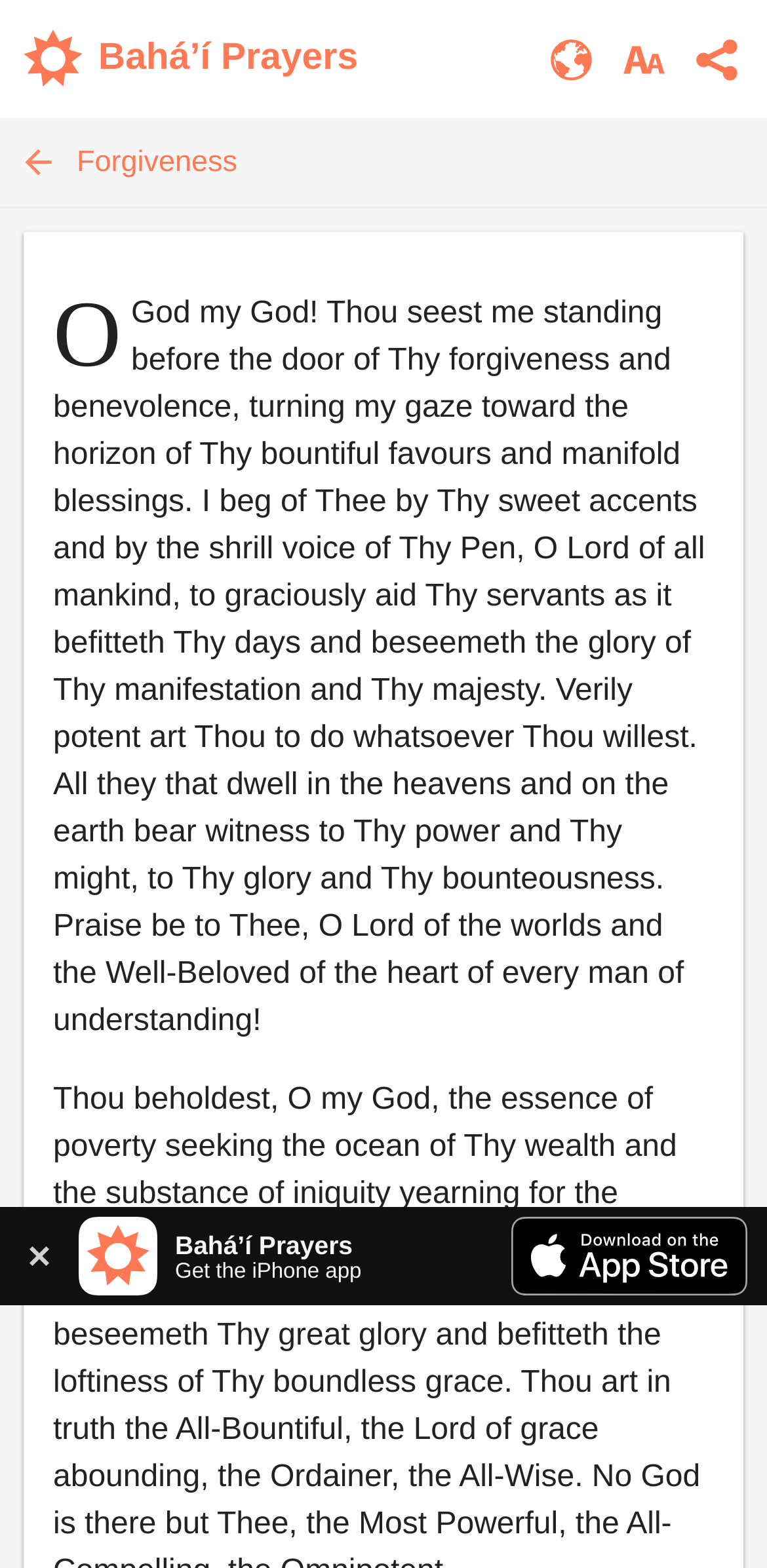Given the description "Bahá’í Prayers", provide the bounding box coordinates of the corresponding UI element.

[0.031, 0.013, 0.467, 0.063]